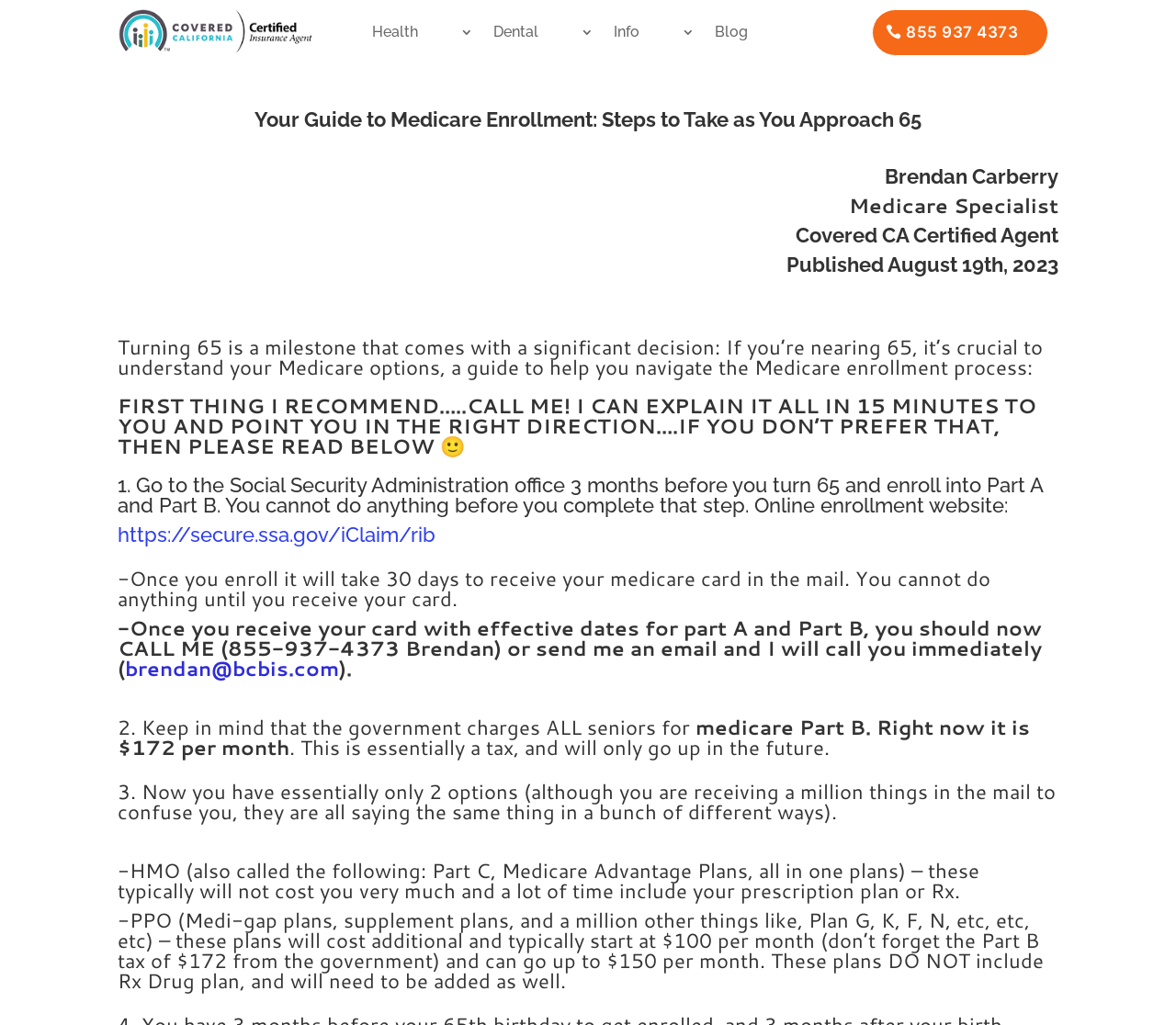Illustrate the webpage thoroughly, mentioning all important details.

This webpage appears to be a guide for individuals turning 65, providing steps to take for Medicare enrollment. At the top, there is a logo image and a link to the left, followed by a row of links to different sections, including "Health 3", "Dental 3", "Info 3", and "Blog". 

Below this, there is a prominent heading that reads "Your Guide to Medicare Enrollment: Steps to Take as You Approach 65". The author, Brendan Carberry, a Medicare Specialist and Covered CA Certified Agent, is introduced. The article was published on August 19th, 2023.

The main content of the webpage is divided into sections, each with a heading that outlines a step in the Medicare enrollment process. The first step is to enroll in Part A and Part B at the Social Security Administration office three months before turning 65. There is a link to the online enrollment website provided. 

The second step is to wait for the Medicare card to arrive in the mail, which takes 30 days. Once the card is received, the individual is advised to contact Brendan, the author, for further guidance. 

The webpage also discusses the cost of Medicare Part B, which is currently $172 per month, and the two main options for Medicare plans: HMO (Medicare Advantage Plans) and PPO (Medi-gap plans). The author provides a brief description of each option, including their costs and what they cover.